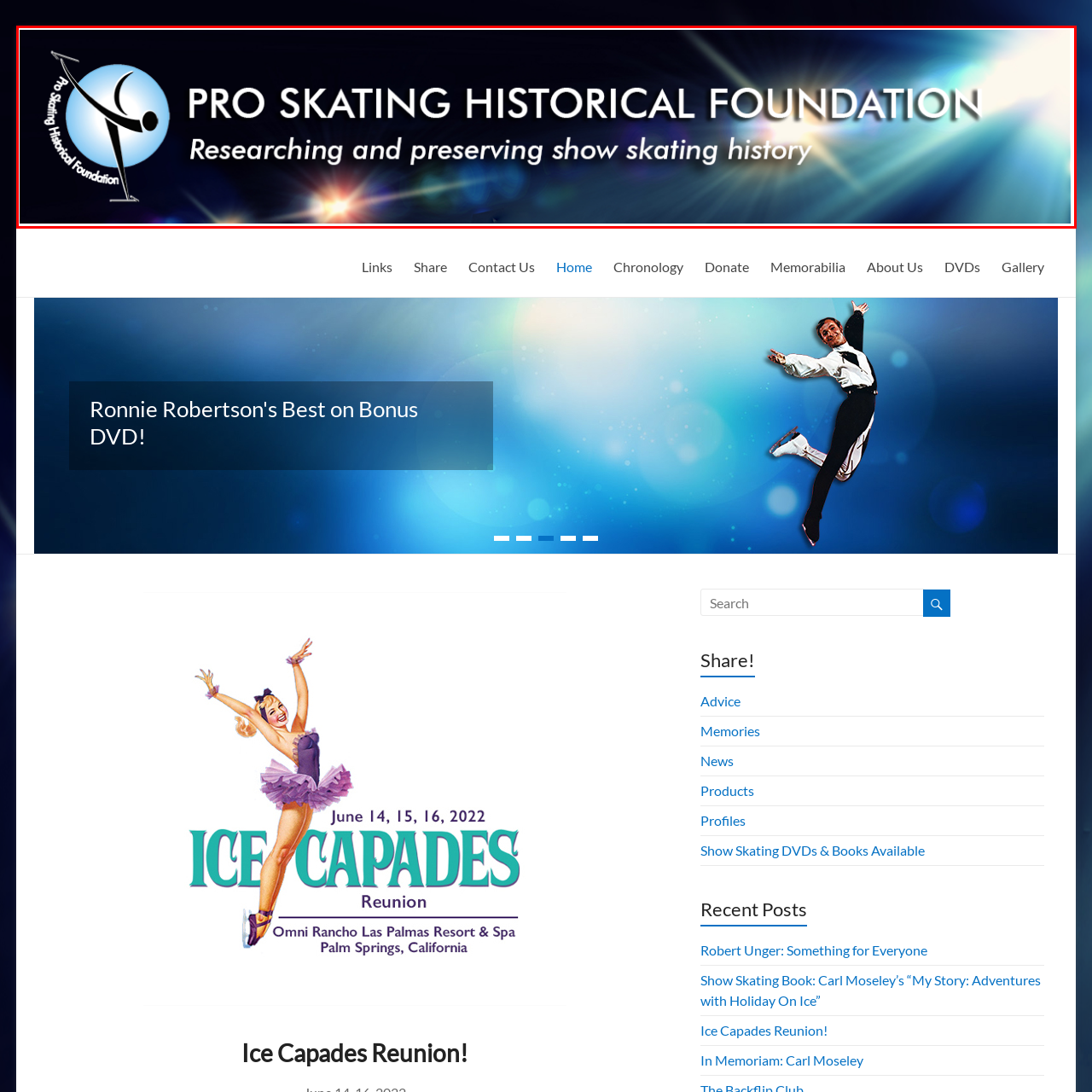What is the focus of the Pro Skating Historical Foundation?
Focus on the image section enclosed by the red bounding box and answer the question thoroughly.

The slogan 'Researching and preserving show skating history' highlights their focus on documenting and celebrating the artistic and cultural significance of show skating.